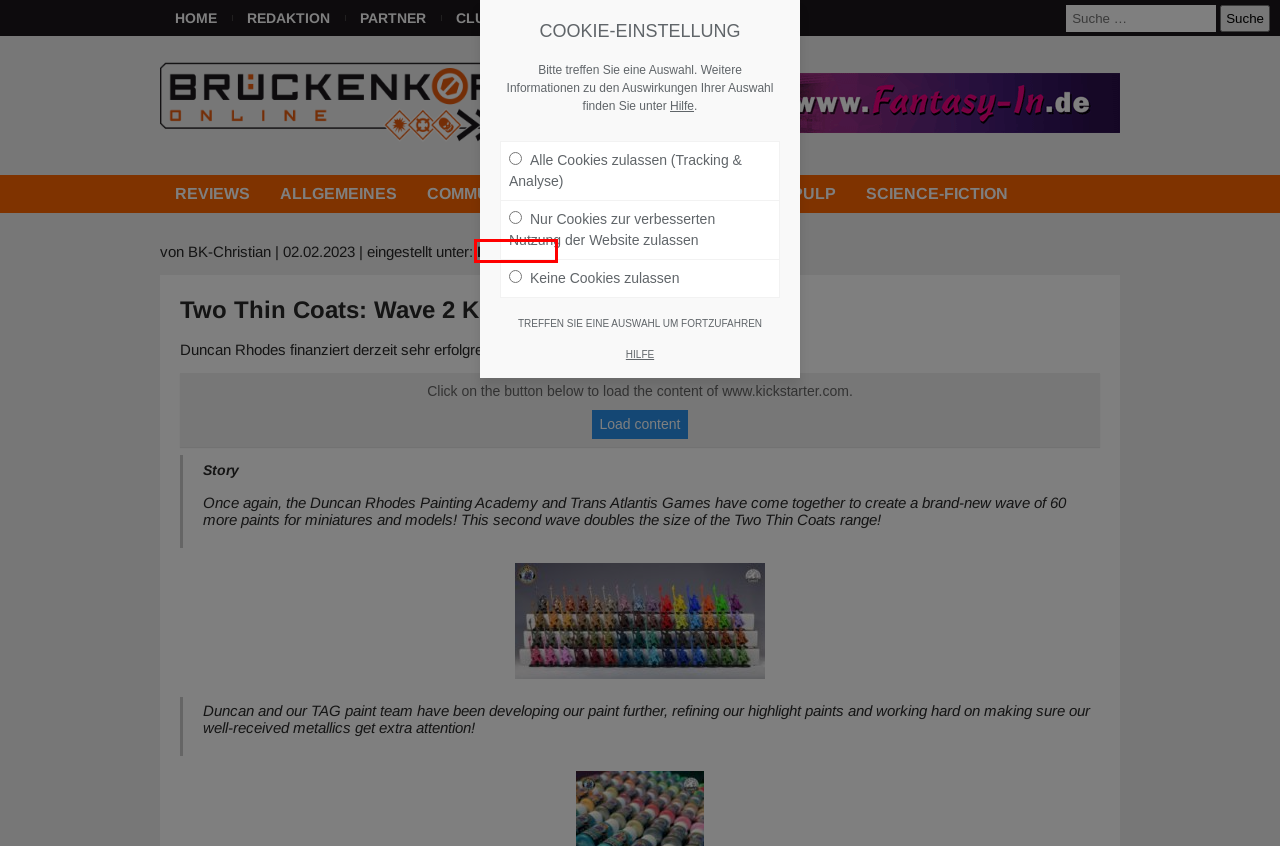Consider the screenshot of a webpage with a red bounding box around an element. Select the webpage description that best corresponds to the new page after clicking the element inside the red bounding box. Here are the candidates:
A. Terrain / Gelände  –  Brückenkopf-Online.com – das Tabletop-Hobby Portal
B. Die Redaktion  –  Brückenkopf-Online.com – das Tabletop-Hobby Portal
C. Summoners  –  Brückenkopf-Online.com – das Tabletop-Hobby Portal
D. Warhammer / Age of Sigmar  –  Brückenkopf-Online.com – das Tabletop-Hobby Portal
E. Kickstarter  –  Brückenkopf-Online.com – das Tabletop-Hobby Portal
F. Zubehör  –  Brückenkopf-Online.com – das Tabletop-Hobby Portal
G. Community  –  Brückenkopf-Online.com – das Tabletop-Hobby Portal
H. Tabletop Clubs  –  Brückenkopf-Online.com – das Tabletop-Hobby Portal

E